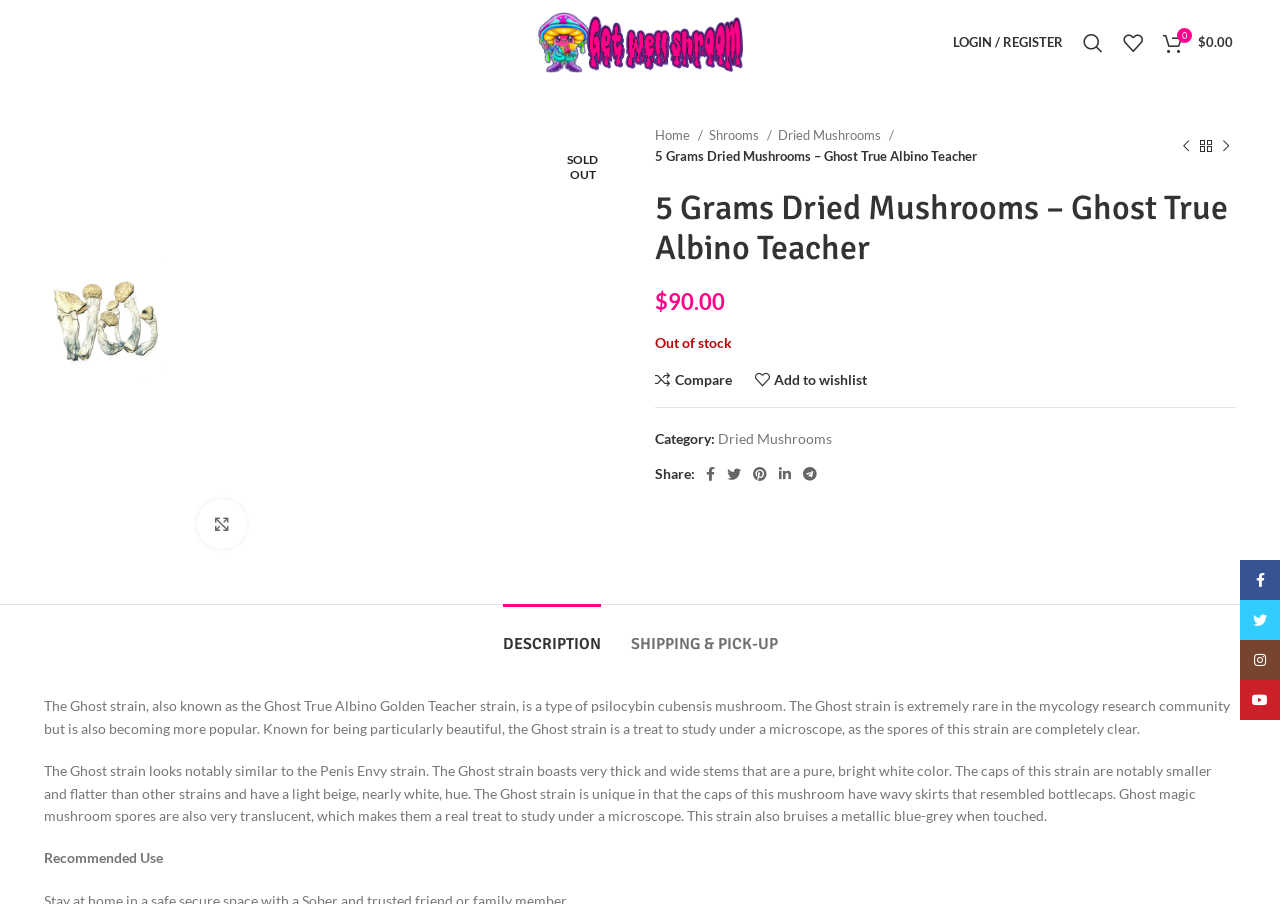What is the category of the product?
Using the information from the image, provide a comprehensive answer to the question.

I found the category of the product by looking at the webpage, where it says 'Category: Dried Mushrooms'.